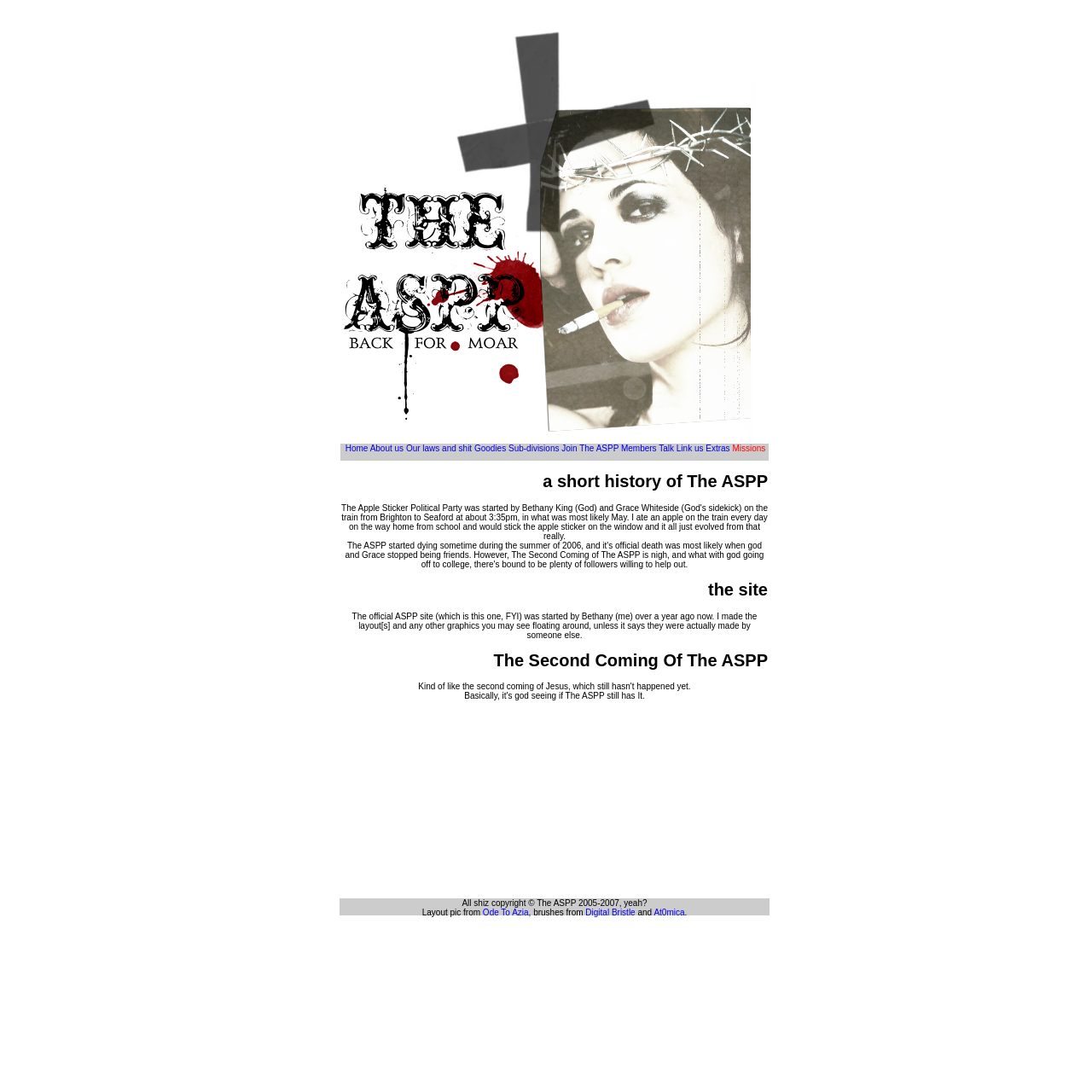Could you indicate the bounding box coordinates of the region to click in order to complete this instruction: "Read the short history of The ASPP".

[0.312, 0.432, 0.703, 0.45]